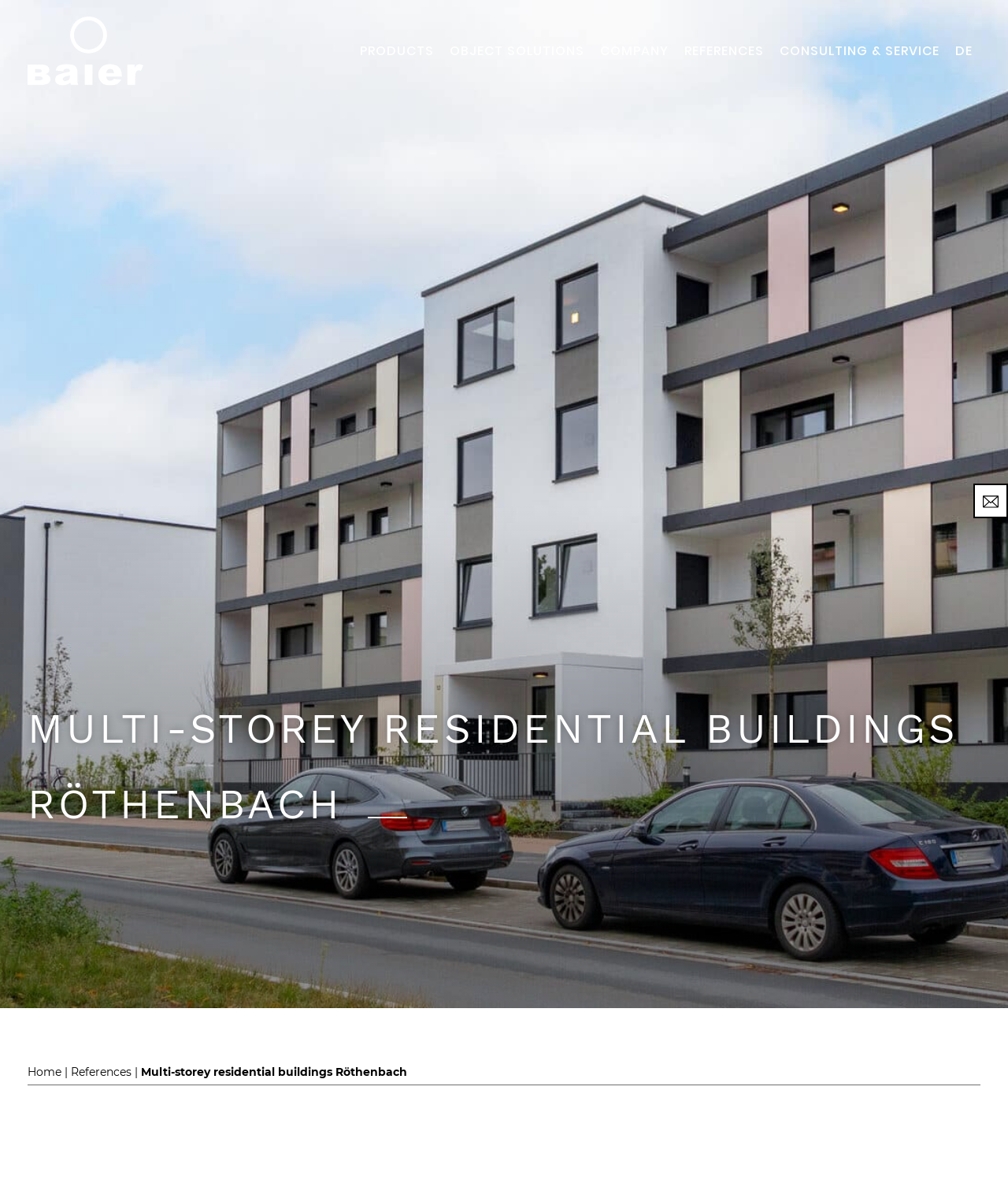Extract the main title from the webpage.

MULTI-STOREY RESIDENTIAL BUILDINGS RÖTHENBACH 